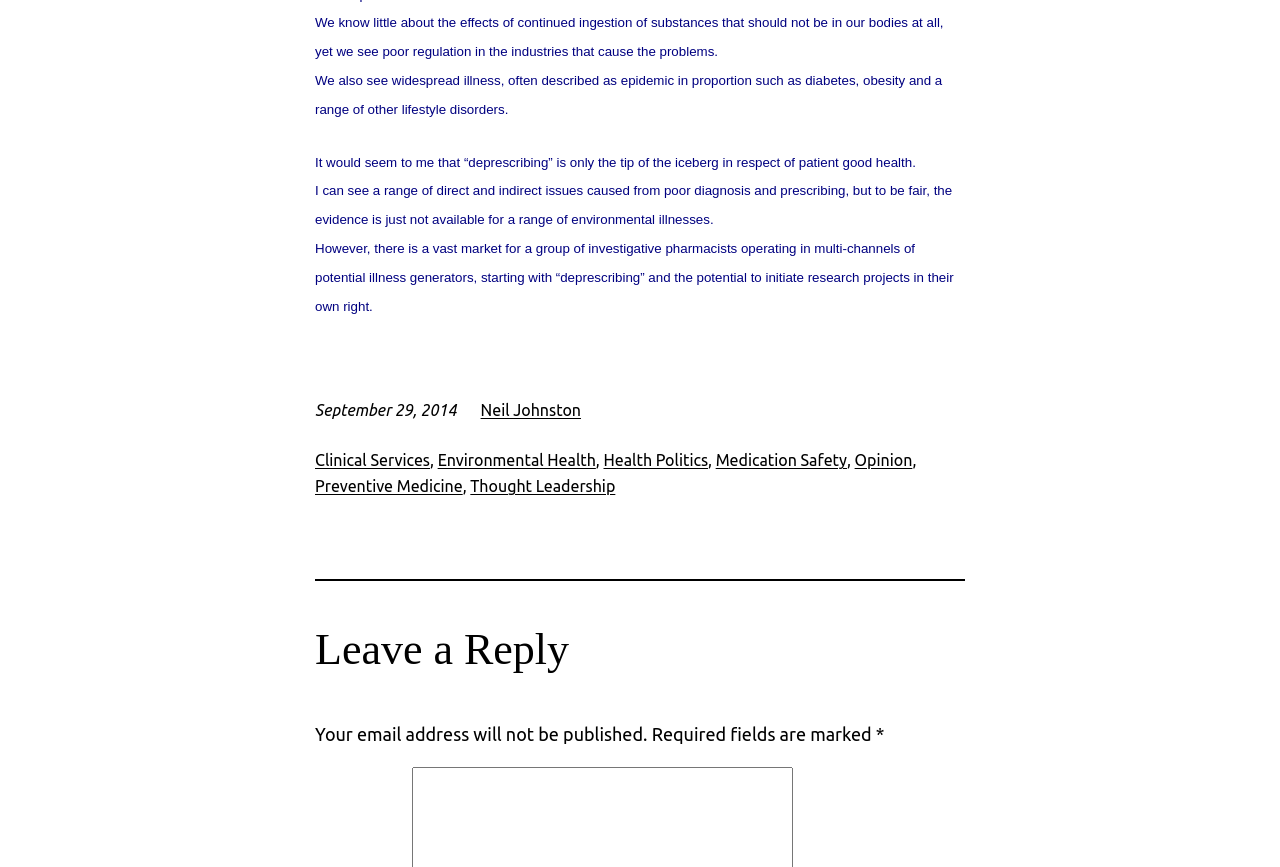What is the purpose of the section at the bottom of the page?
Please give a detailed and elaborate answer to the question based on the image.

The purpose of the section at the bottom of the page can be inferred from the heading element with the text 'Leave a Reply', which is located above the input fields and static text elements. This section appears to be a comment form where users can leave a reply to the article.